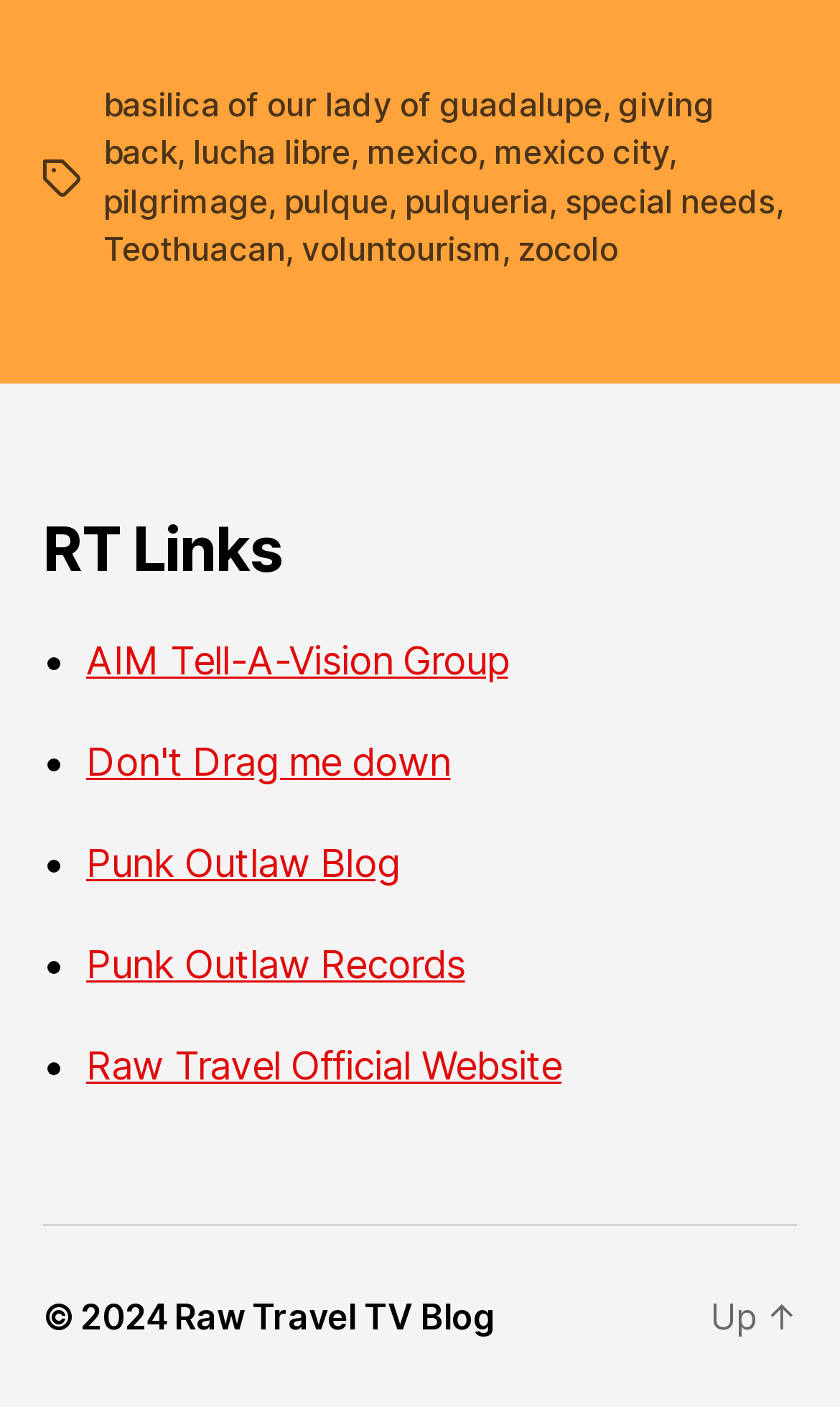What is the category of links above 'RT Links'?
Look at the image and answer the question with a single word or phrase.

Tags